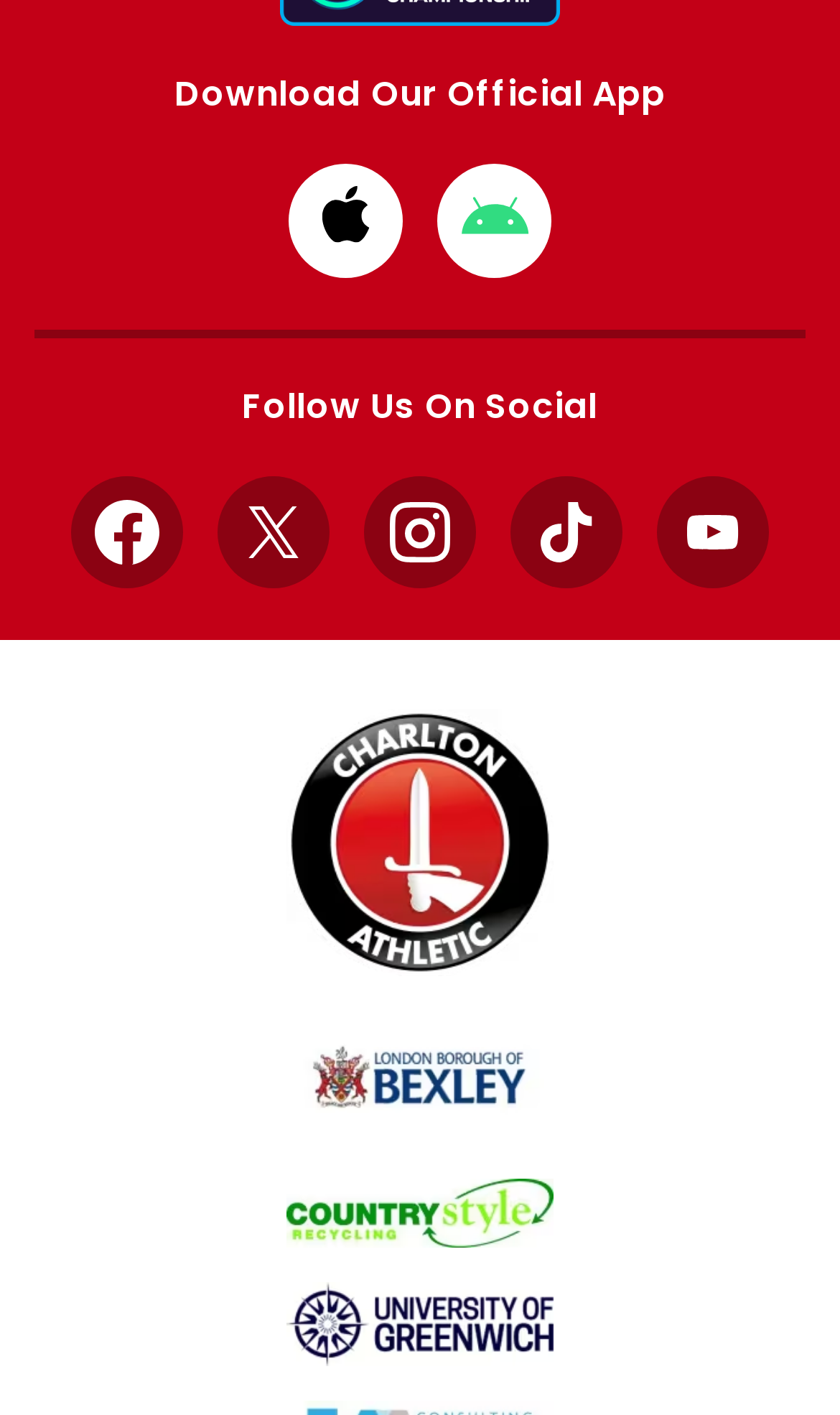Locate the UI element described by Instagram and provide its bounding box coordinates. Use the format (top-left x, top-left y, bottom-right x, bottom-right y) with all values as floating point numbers between 0 and 1.

[0.433, 0.336, 0.567, 0.415]